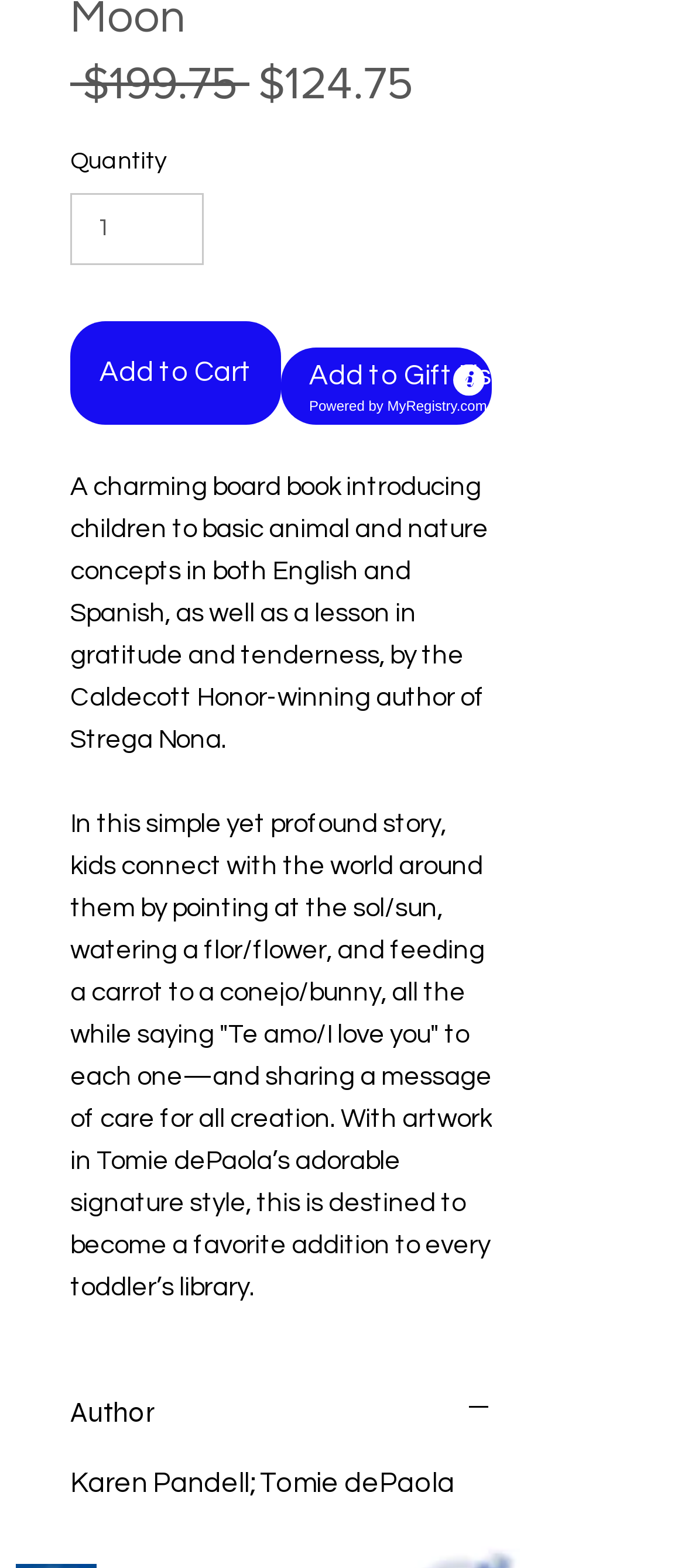Determine the bounding box coordinates of the UI element described below. Use the format (top-left x, top-left y, bottom-right x, bottom-right y) with floating point numbers between 0 and 1: Author

[0.103, 0.888, 0.718, 0.914]